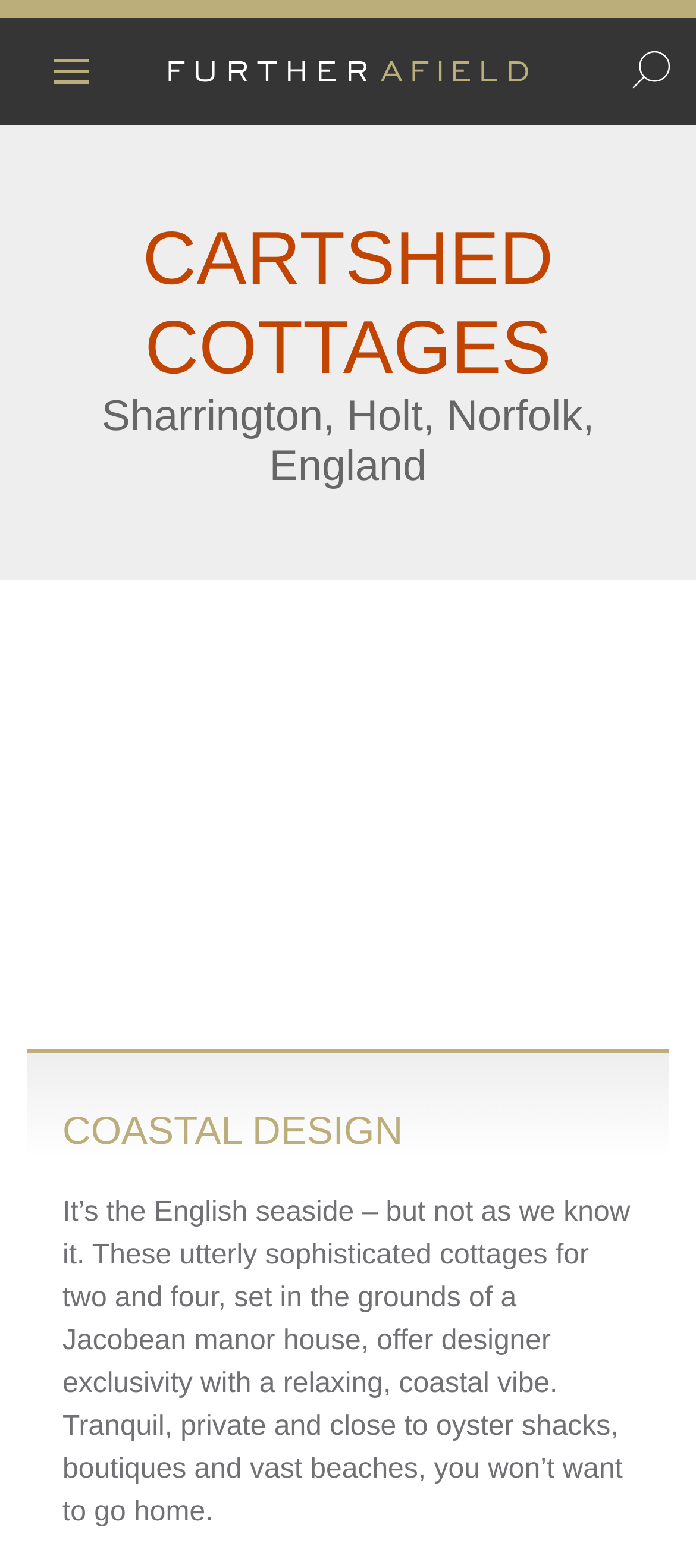What type of cottages are offered?
Answer the question with as much detail as possible.

Based on the webpage, it is mentioned that Cartshed Cottages offer 'utterly sophisticated cottages for two and four' with a 'relaxing, coastal vibe', indicating that the cottages are of a high-end and stylish nature.